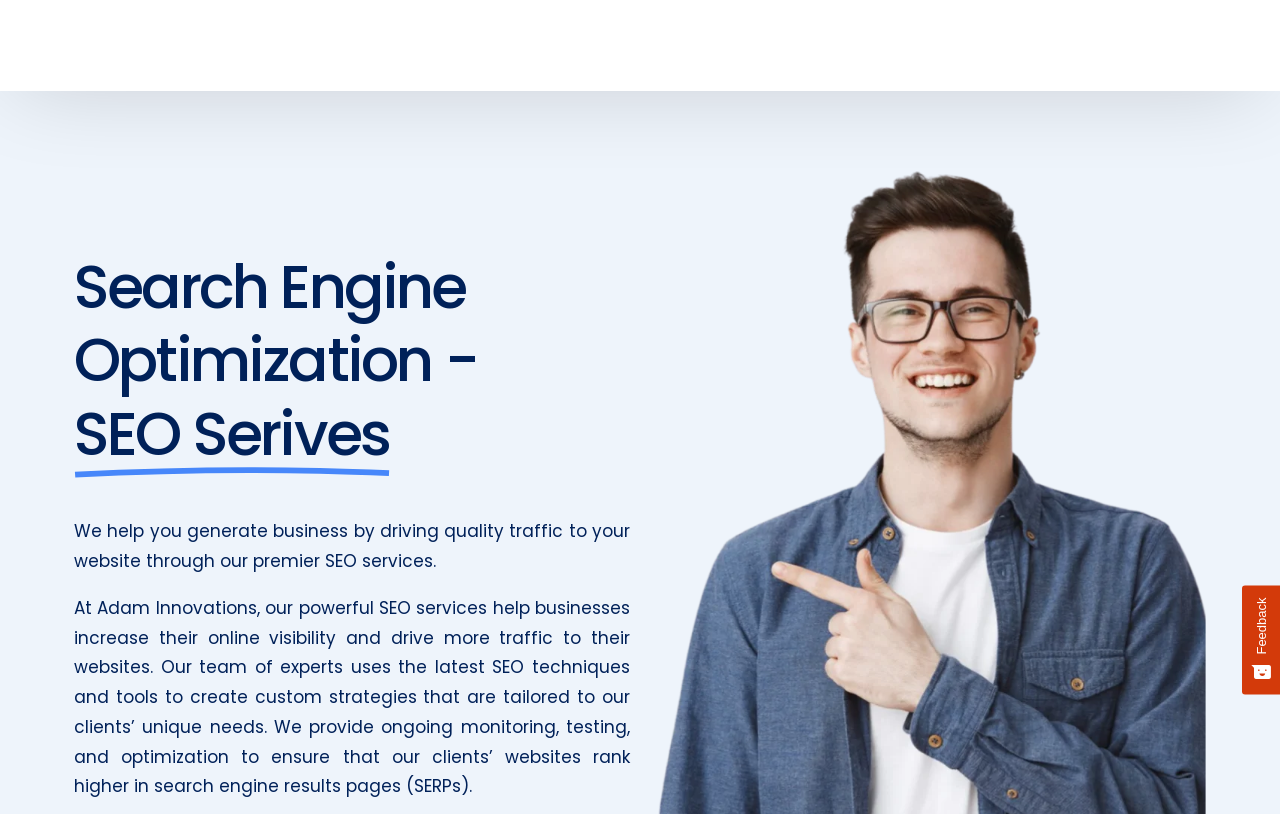Please provide the bounding box coordinates for the element that needs to be clicked to perform the instruction: "Go to the HOME page". The coordinates must consist of four float numbers between 0 and 1, formatted as [left, top, right, bottom].

[0.458, 0.0, 0.523, 0.112]